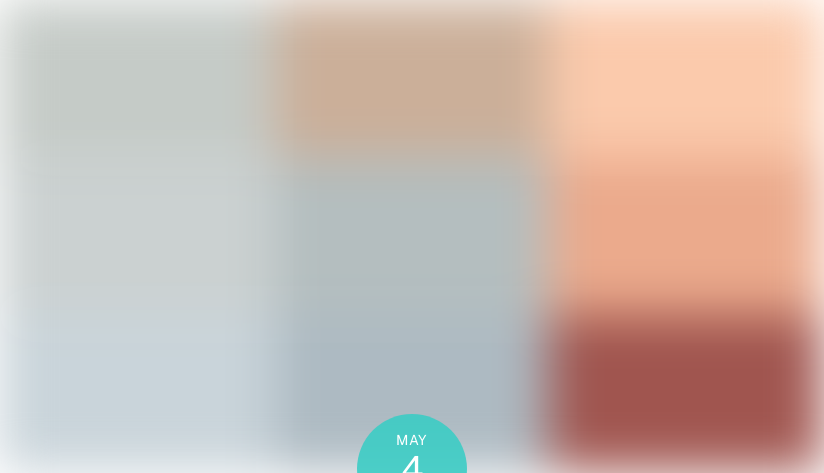Provide a comprehensive description of the image.

The image showcases a gradient background with a circular date badge prominently displaying "MAY 4" at the bottom center. This design creates a vibrant and inviting aesthetic, likely meant to capture attention for a special occasion or announcement. The background consists of soft, blended hues transitioning from lighter tones at the top to darker shades towards the bottom, suggesting a warm and welcoming atmosphere. This artistic choice may be used to highlight an upcoming event or celebration related to the Stephenville Theatre Festival, where performers like Ha’Keena Maneso and Mikayla Stradiotto are involved. The layout emphasizes the date, making it a focal point while the gradients add depth and interest to the overall composition.